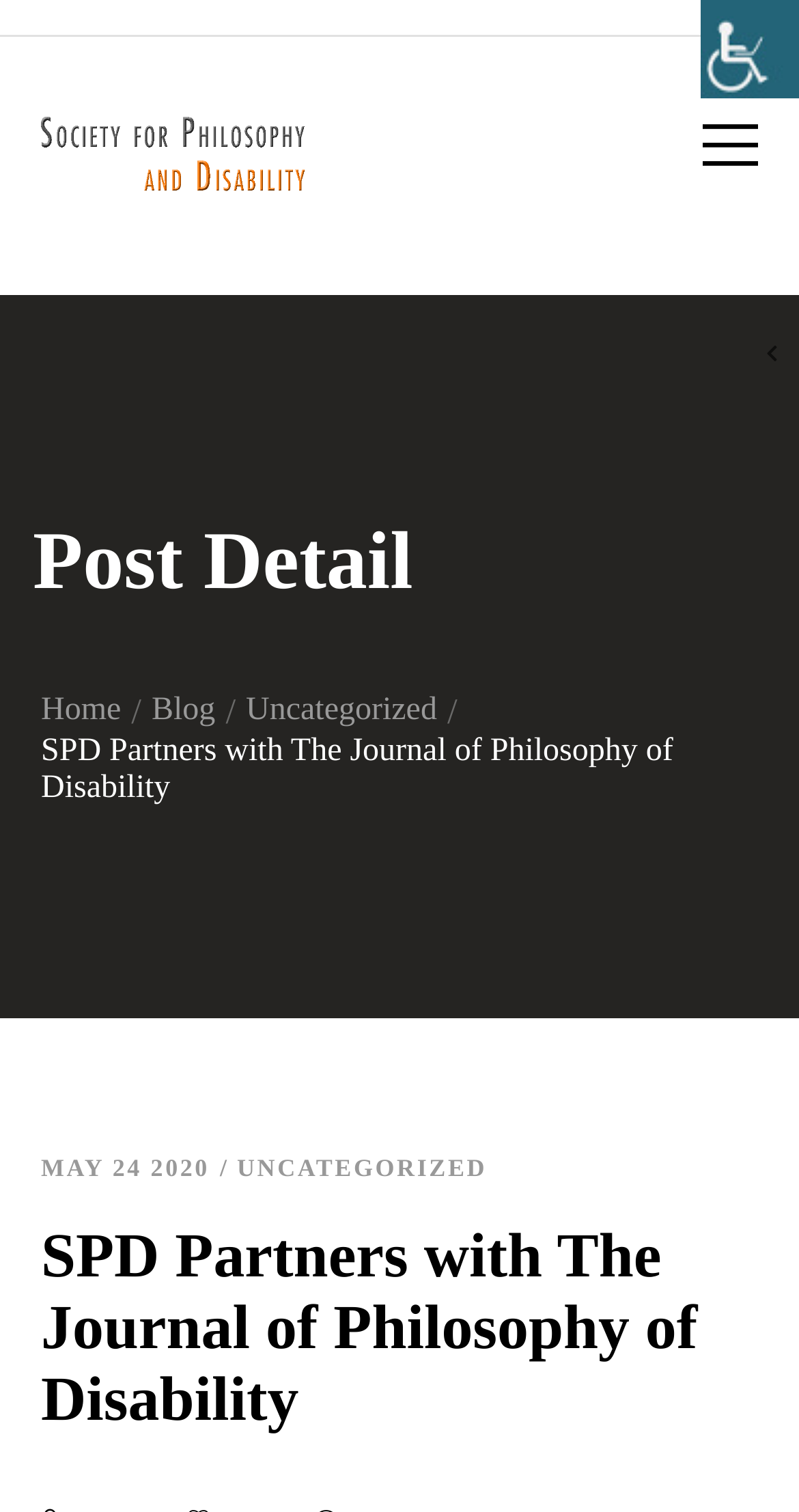Given the element description parent_node: Close aria-label="Accessibility Helper sidebar", specify the bounding box coordinates of the corresponding UI element in the format (top-left x, top-left y, bottom-right x, bottom-right y). All values must be between 0 and 1.

[0.877, 0.0, 1.0, 0.065]